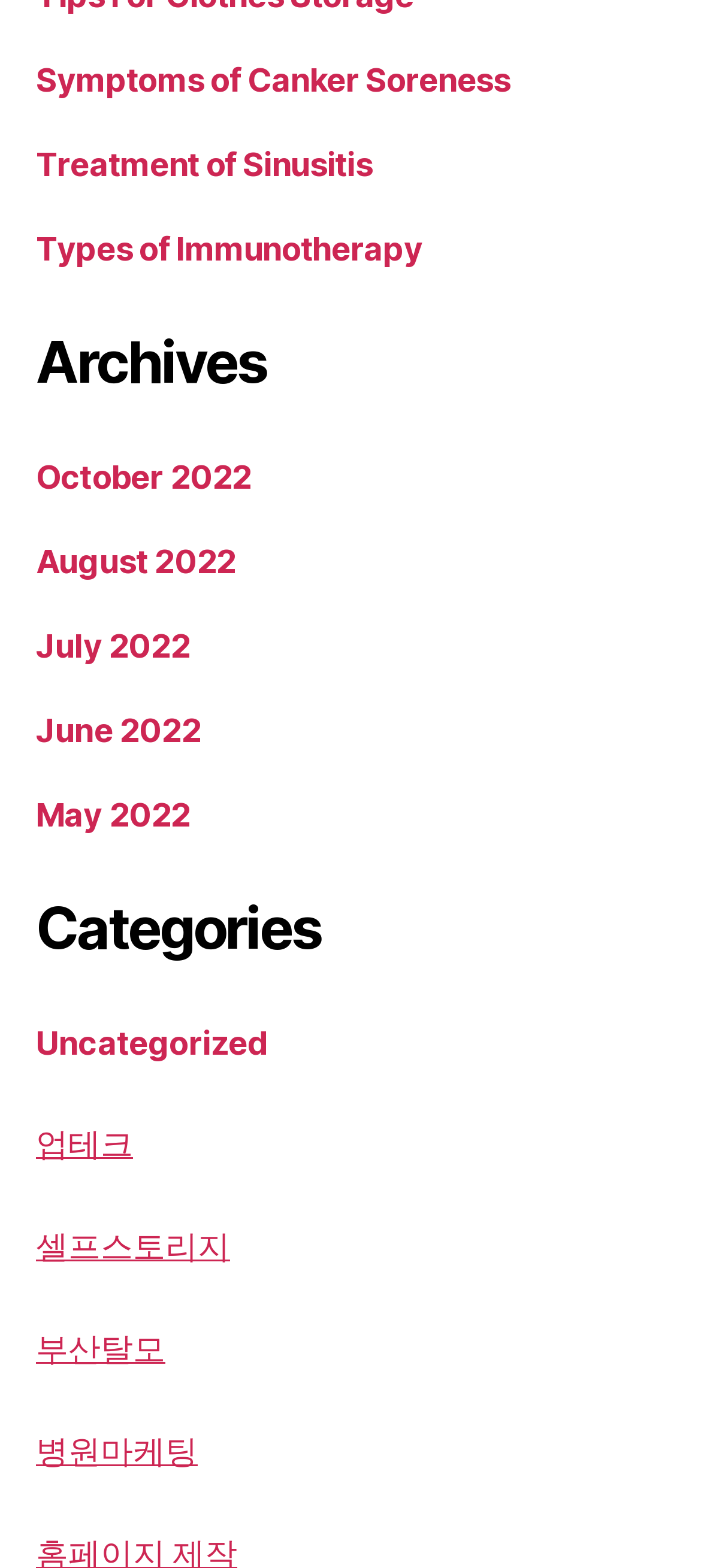Respond with a single word or phrase:
How many links are there in total?

12